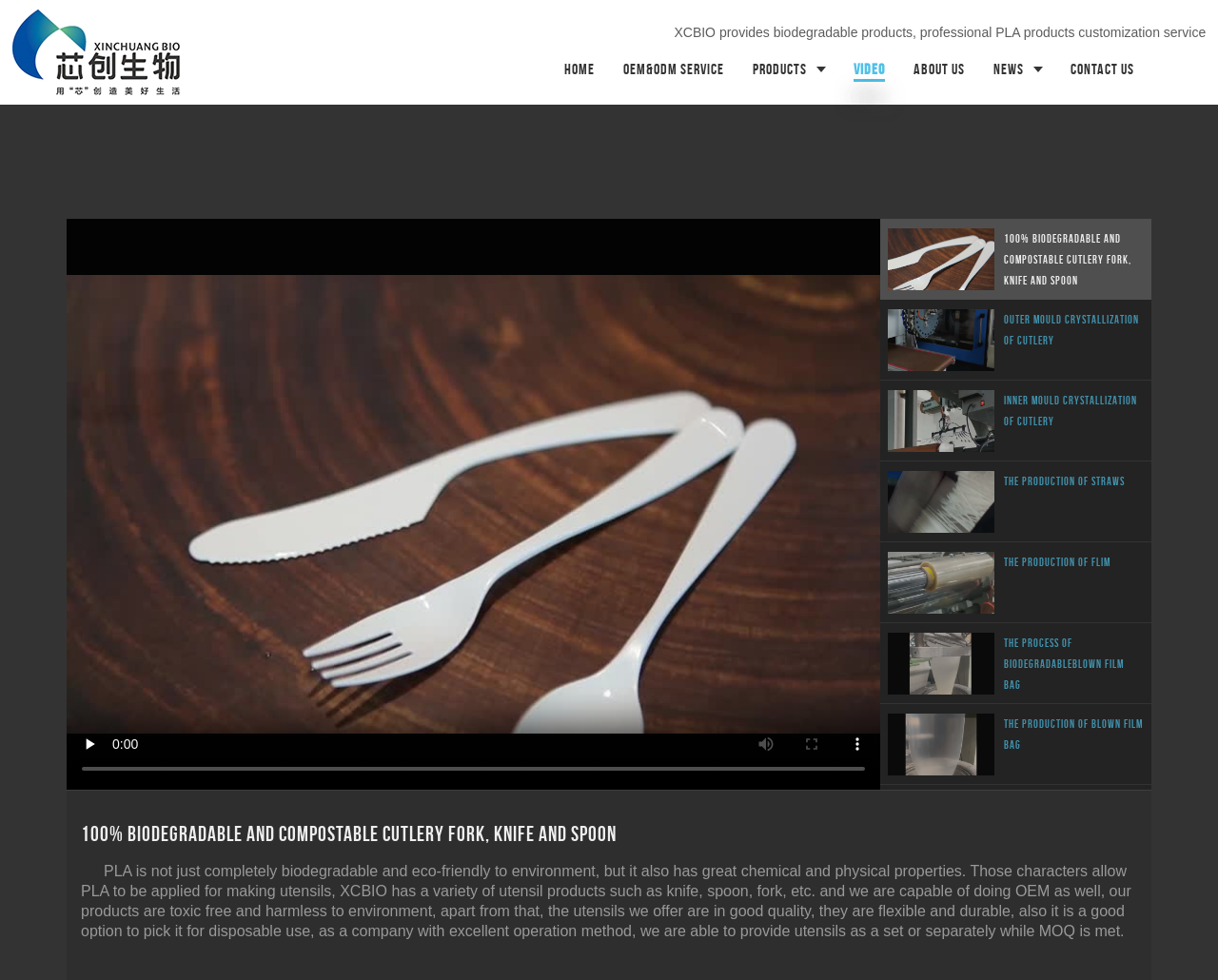Please predict the bounding box coordinates of the element's region where a click is necessary to complete the following instruction: "Click the logo link". The coordinates should be represented by four float numbers between 0 and 1, i.e., [left, top, right, bottom].

[0.01, 0.01, 0.244, 0.097]